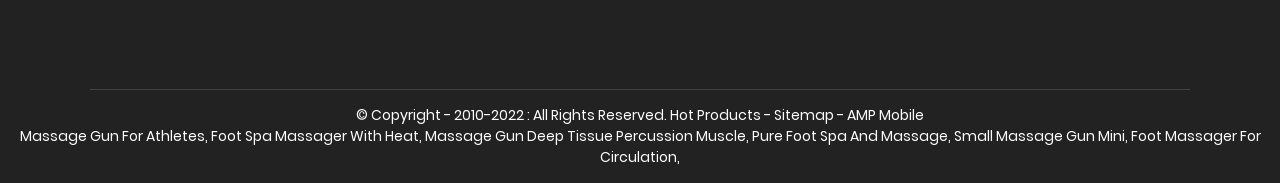Analyze the image and deliver a detailed answer to the question: What is the last link in the list?

I looked at the list of links and found that the last one is 'Small Massage Gun Mini'.